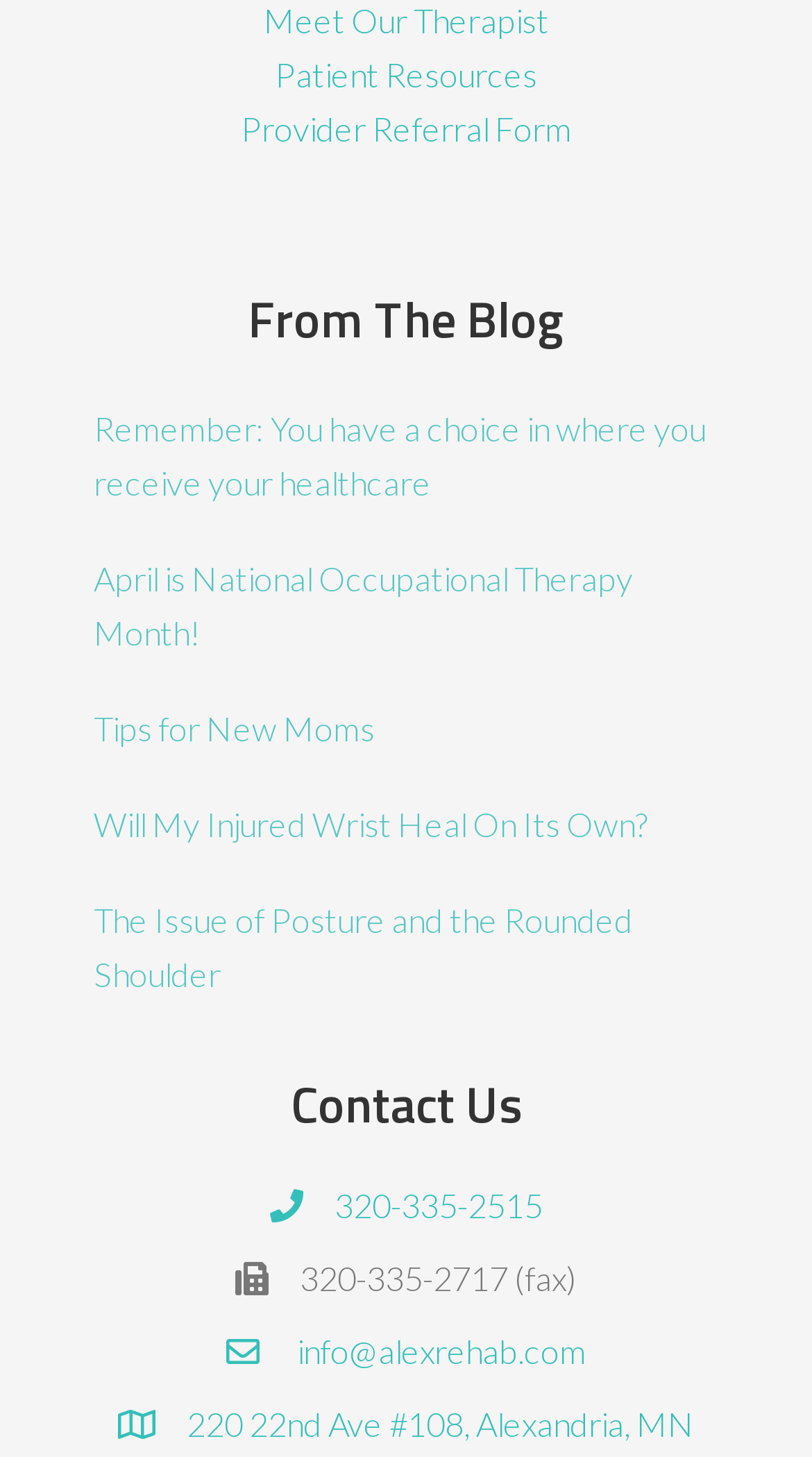Using the webpage screenshot and the element description 320-335-2515, determine the bounding box coordinates. Specify the coordinates in the format (top-left x, top-left y, bottom-right x, bottom-right y) with values ranging from 0 to 1.

[0.412, 0.808, 0.668, 0.845]